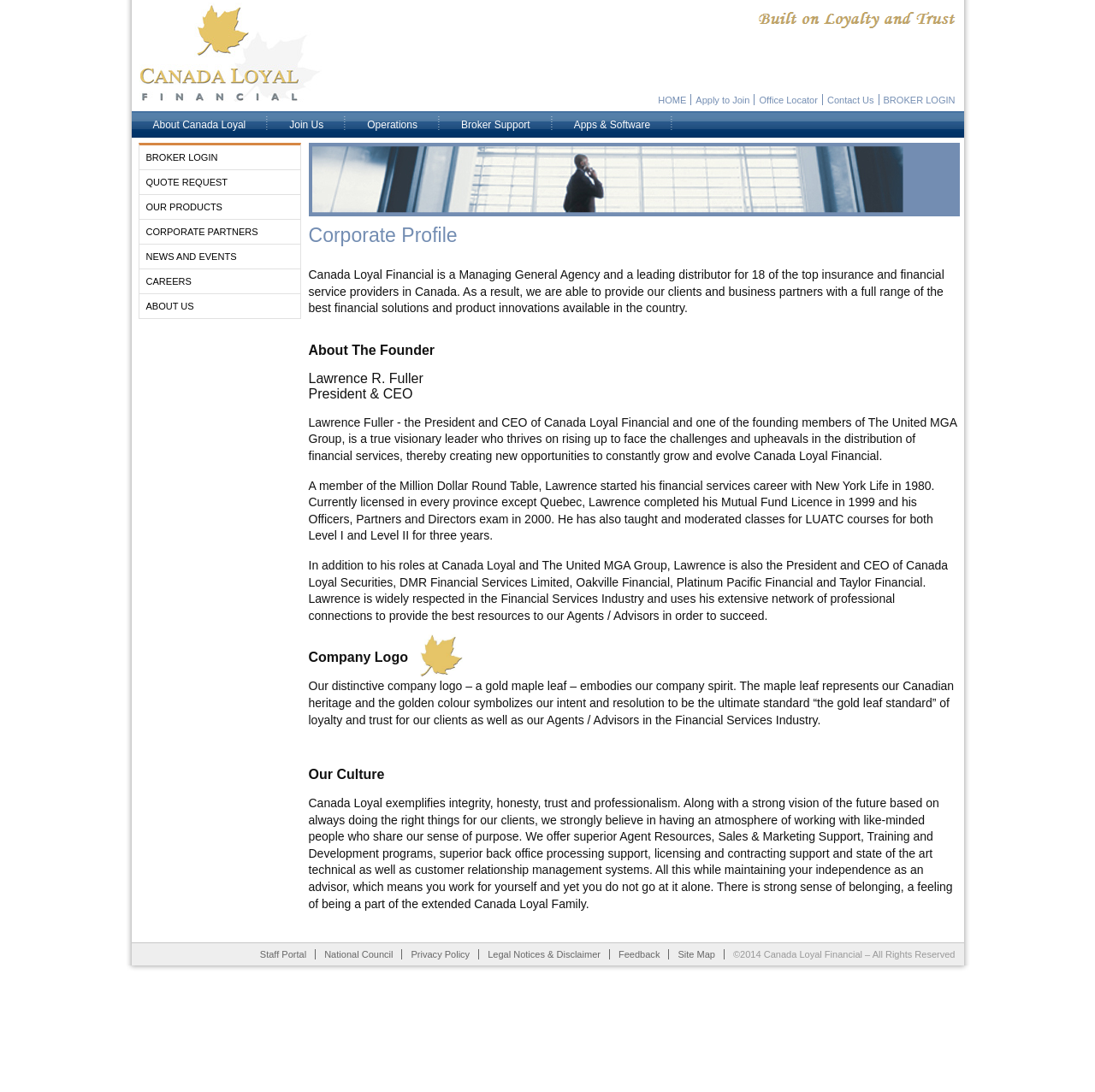Using the element description: "Canada Loyal Financial", determine the bounding box coordinates. The coordinates should be in the format [left, top, right, bottom], with values between 0 and 1.

[0.127, 0.002, 0.311, 0.096]